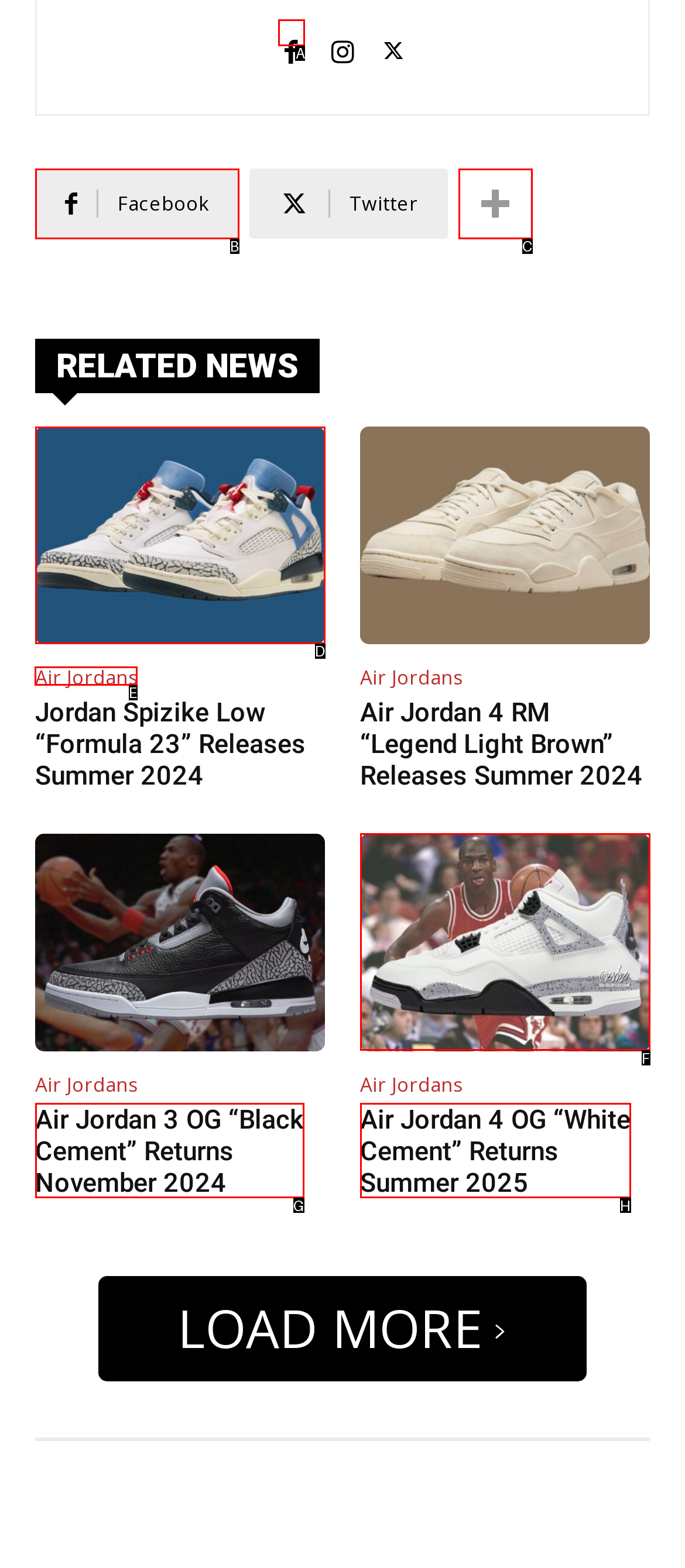Tell me which UI element to click to fulfill the given task: View Air Jordans news. Respond with the letter of the correct option directly.

E